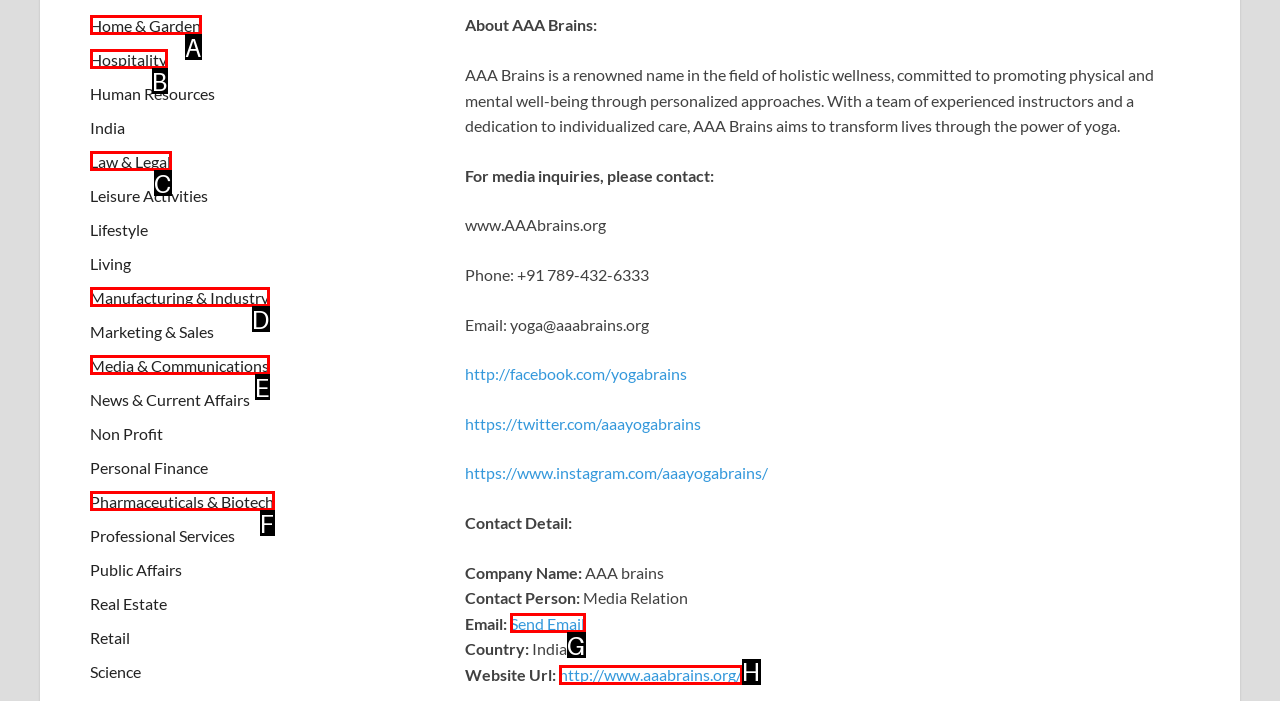Which lettered option should be clicked to achieve the task: Go to AAA Brains' website? Choose from the given choices.

H